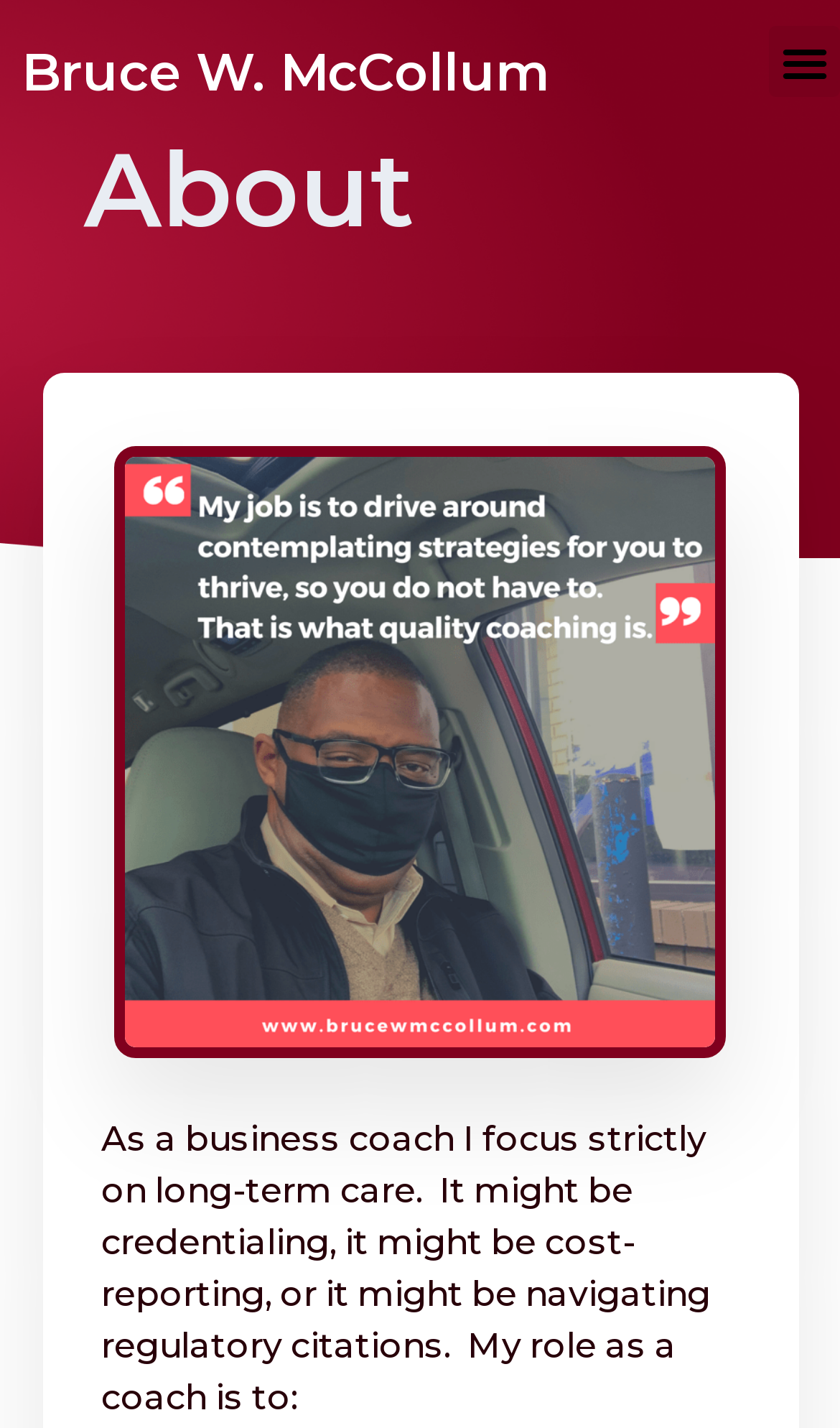Provide the bounding box coordinates of the UI element this sentence describes: "Menu".

[0.915, 0.018, 1.0, 0.068]